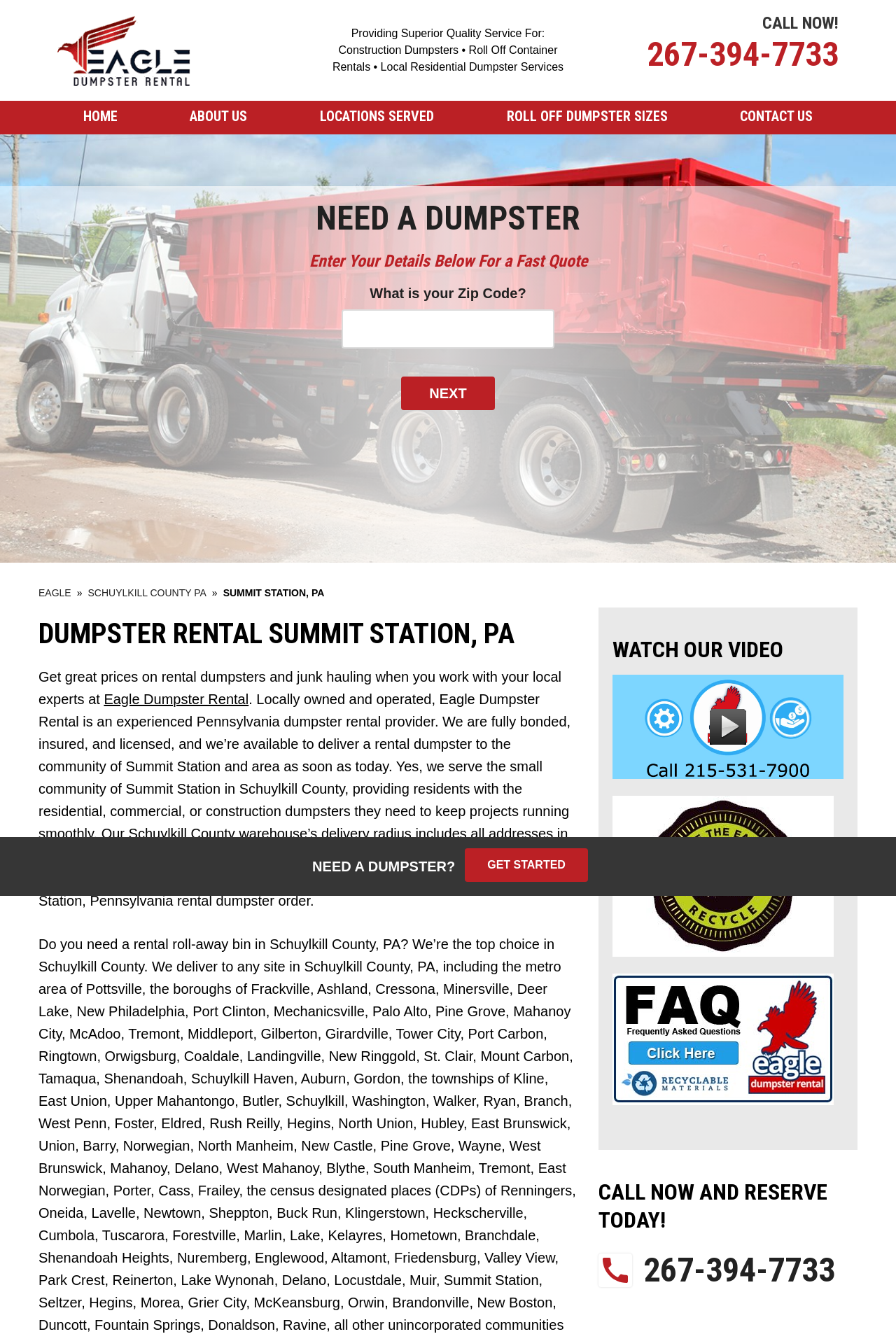Examine the image and give a thorough answer to the following question:
What type of dumpsters does the company provide?

The type of dumpsters can be found in the paragraph below the heading 'DUMPSTER RENTAL SUMMIT STATION, PA', where it says 'We serve the small community of Summit Station in Schuylkill County, providing residents with the residential, commercial, or construction dumpsters they need to keep projects running smoothly'.